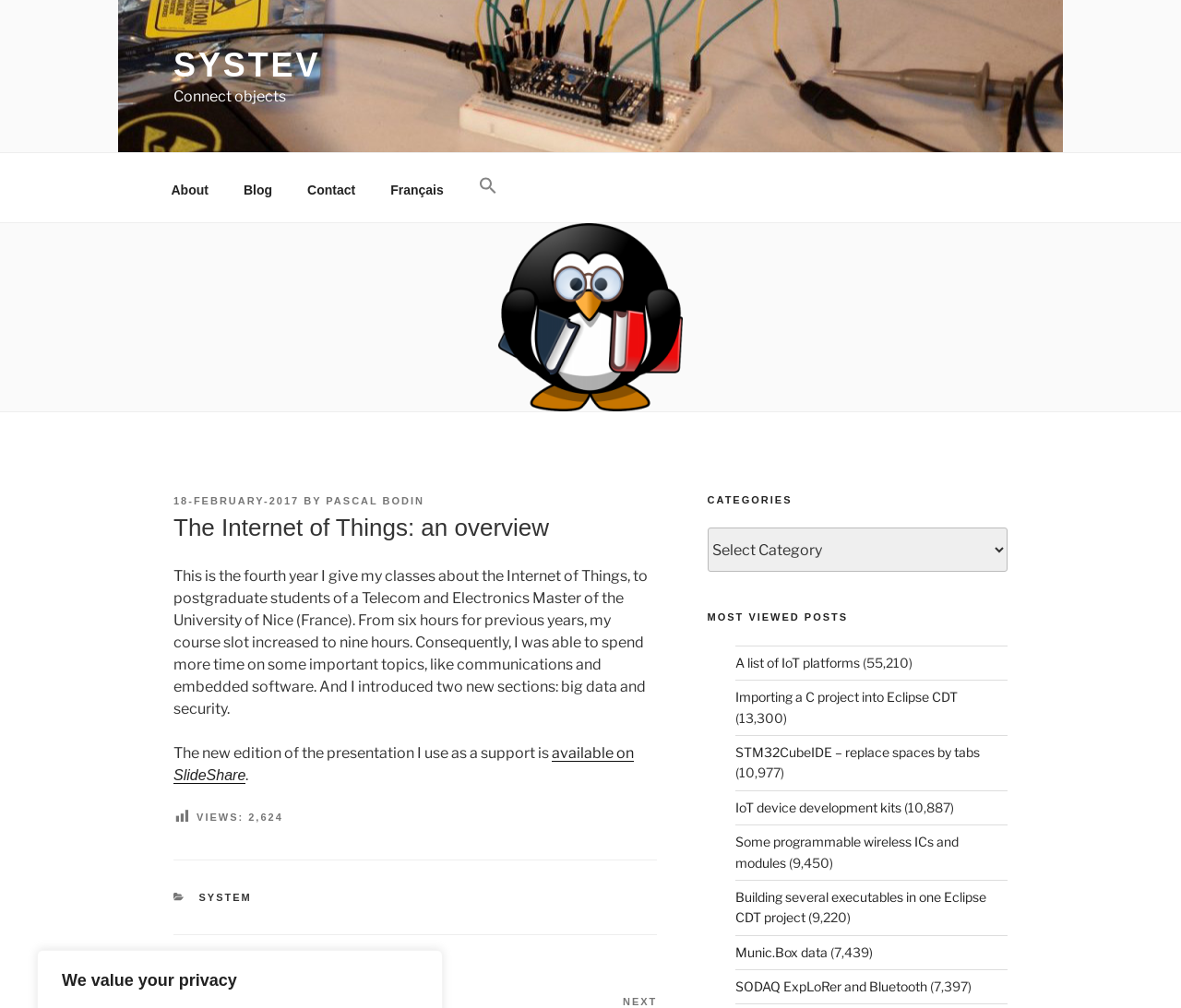Determine the bounding box coordinates of the area to click in order to meet this instruction: "Click on the SYSTEV link".

[0.147, 0.046, 0.271, 0.083]